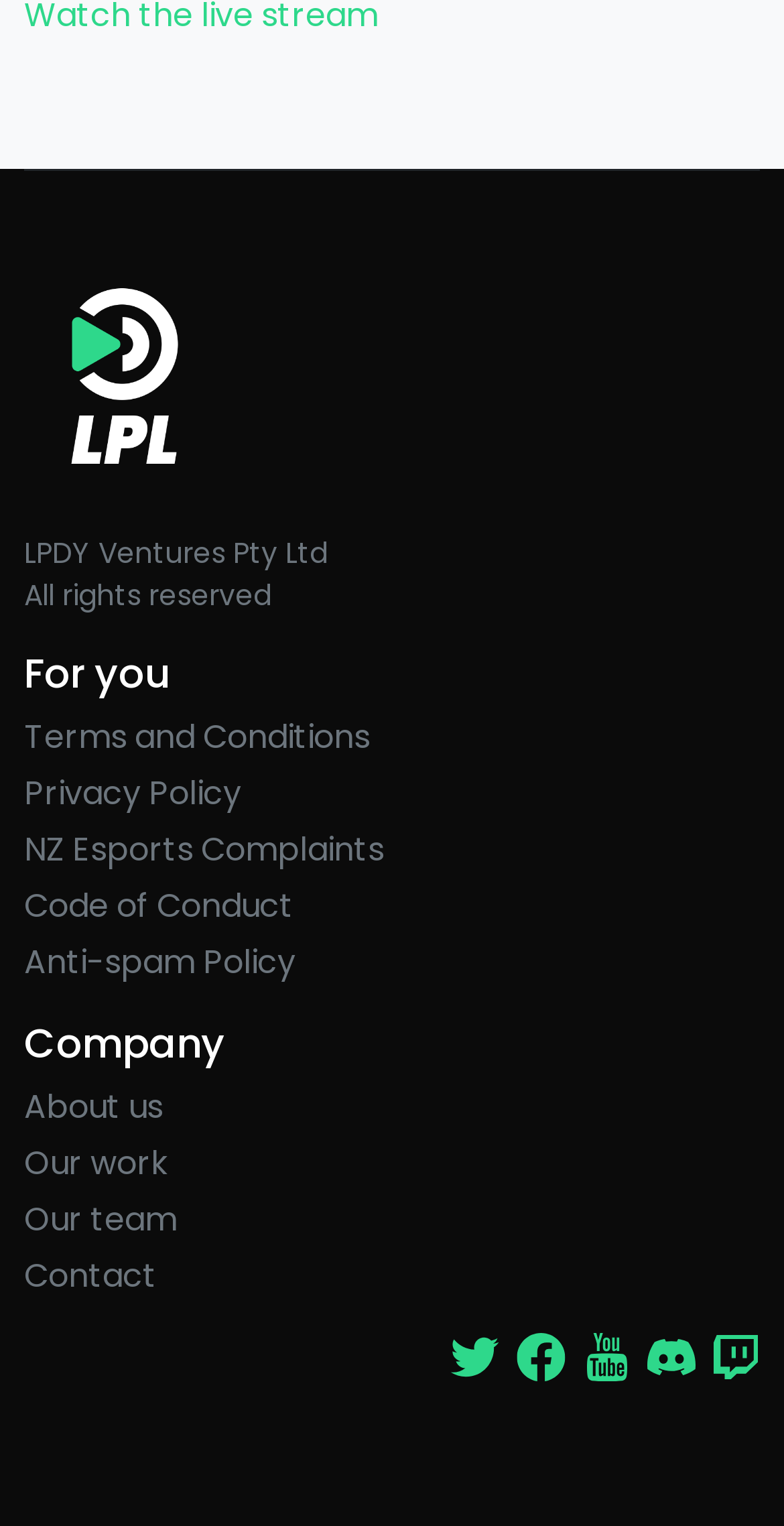Please specify the bounding box coordinates for the clickable region that will help you carry out the instruction: "Read the privacy policy".

[0.031, 0.504, 0.308, 0.534]